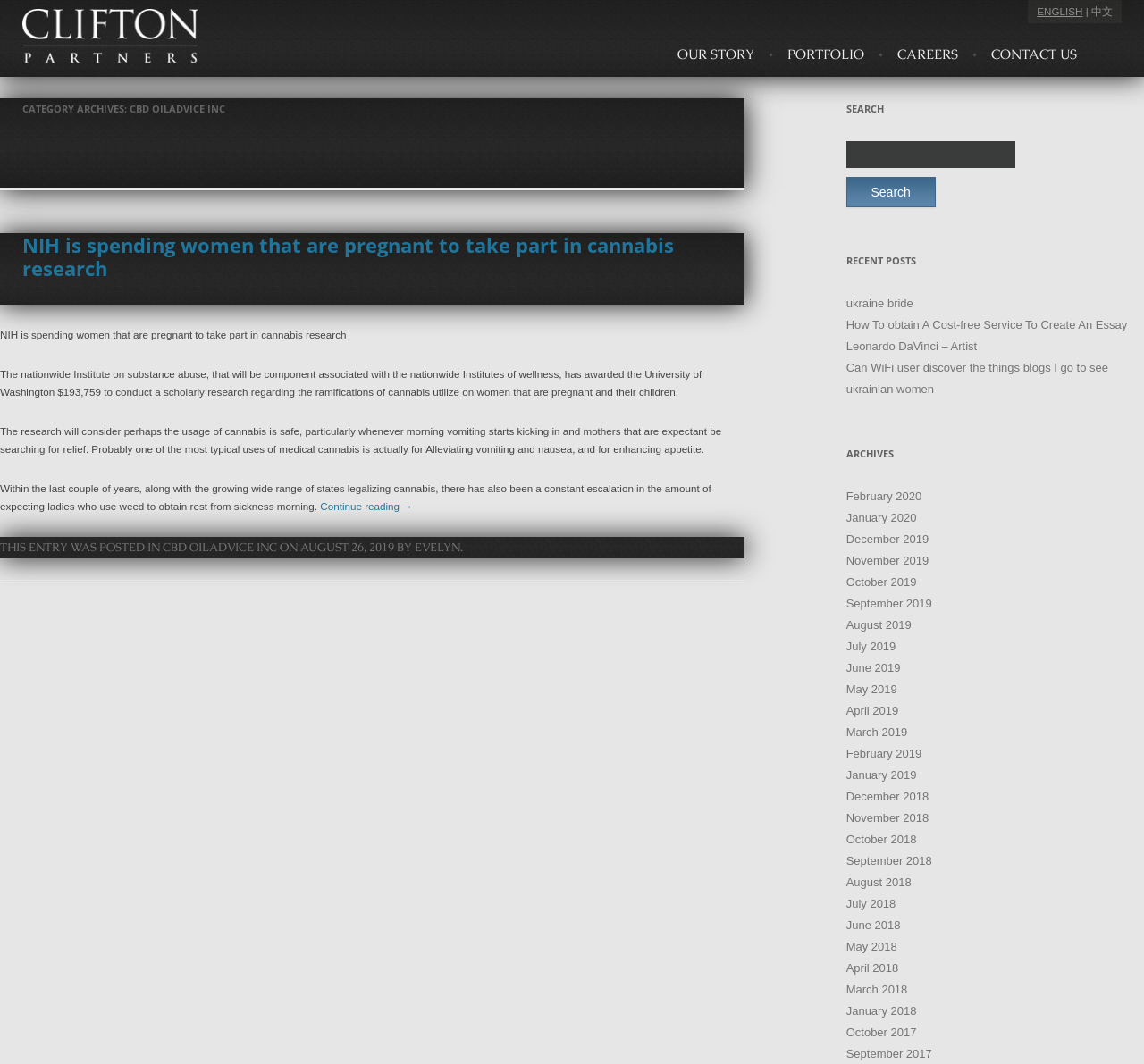Please find the bounding box for the UI component described as follows: "August 26, 2019".

[0.262, 0.507, 0.345, 0.521]